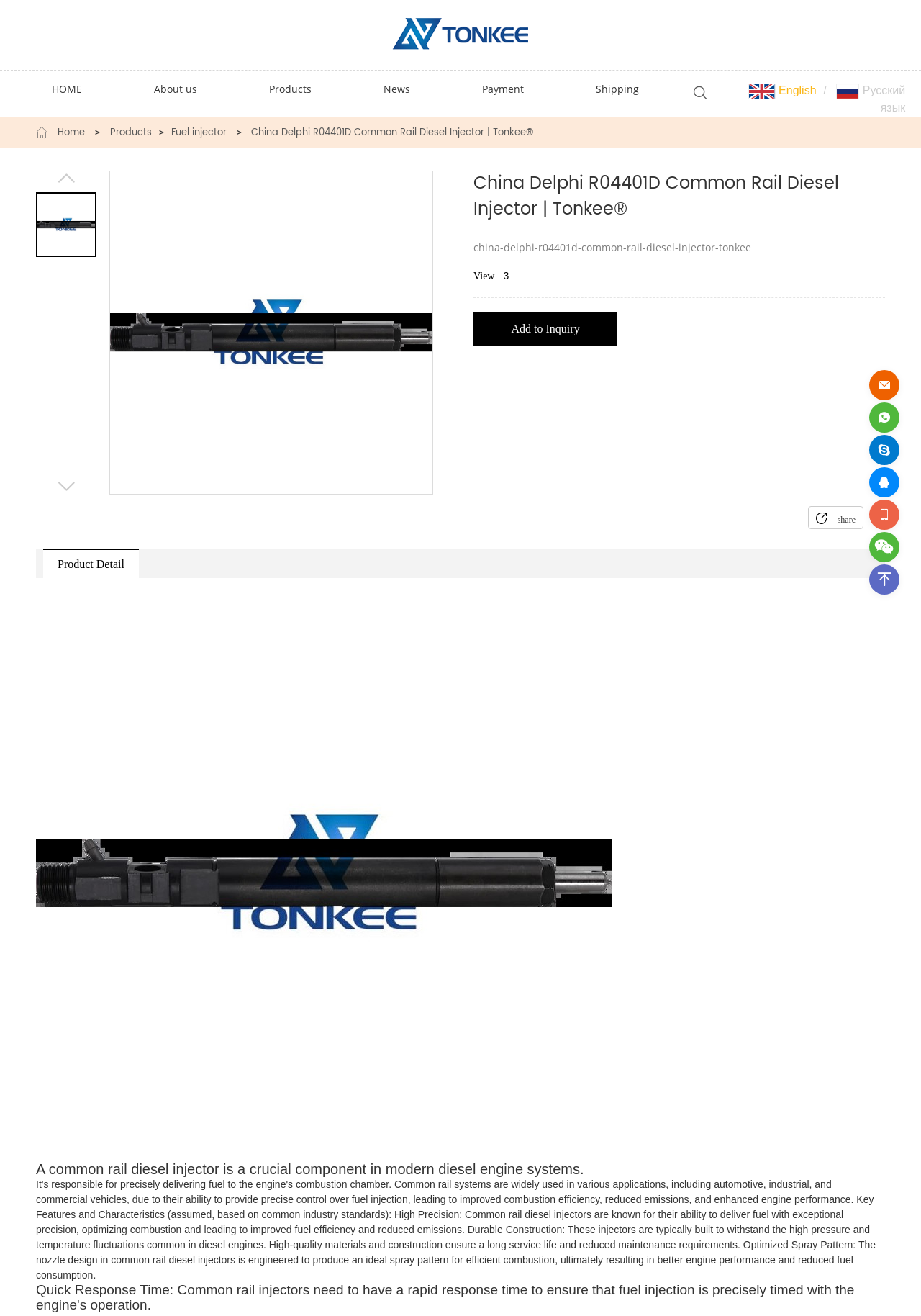How many images are there on this webpage?
Look at the webpage screenshot and answer the question with a detailed explanation.

I counted the number of image elements on the webpage and found 5 image elements. These image elements have different bounding box coordinates and OCR text, but they are all images.